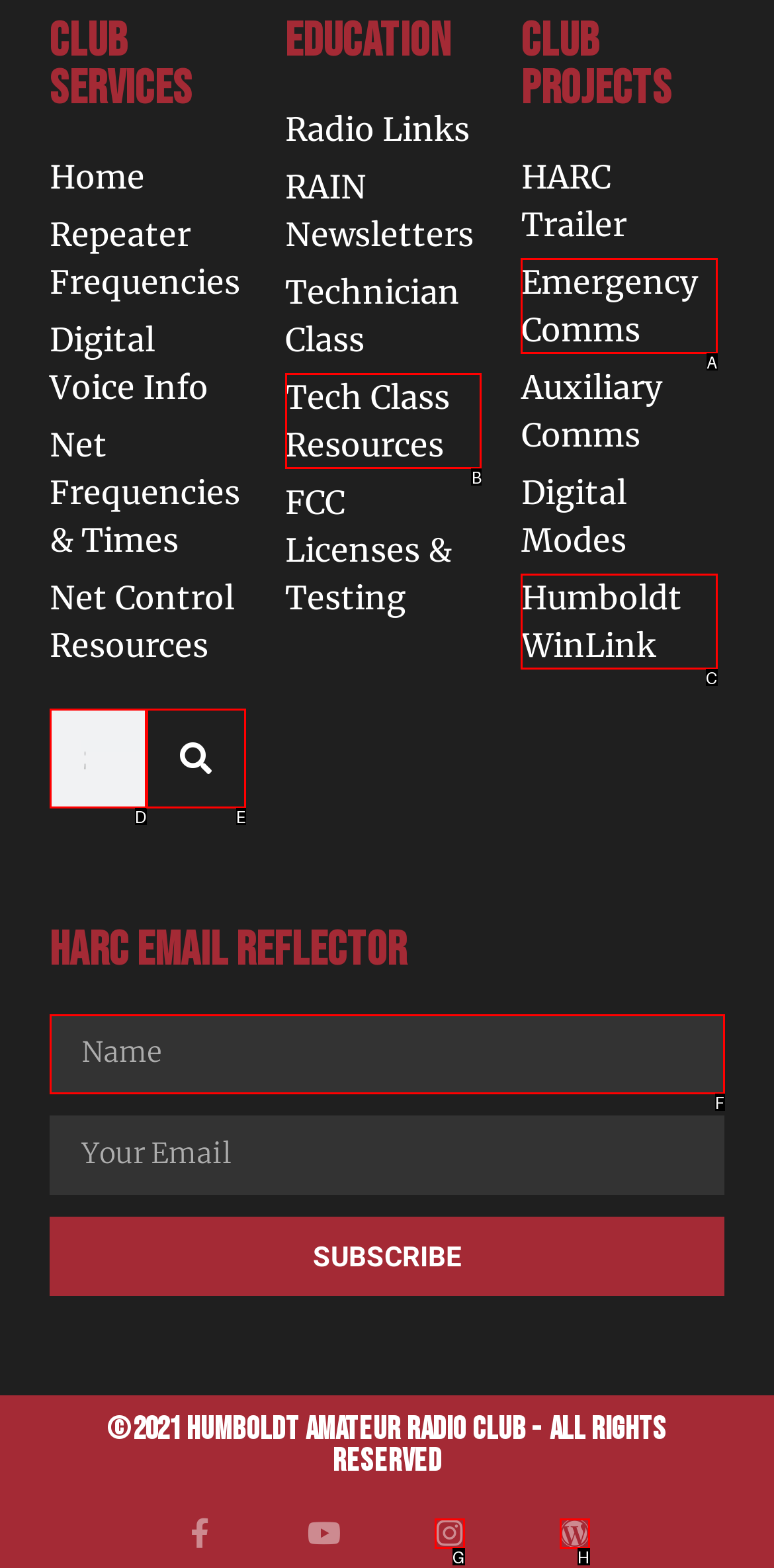Tell me which one HTML element best matches the description: Tech Class Resources Answer with the option's letter from the given choices directly.

B